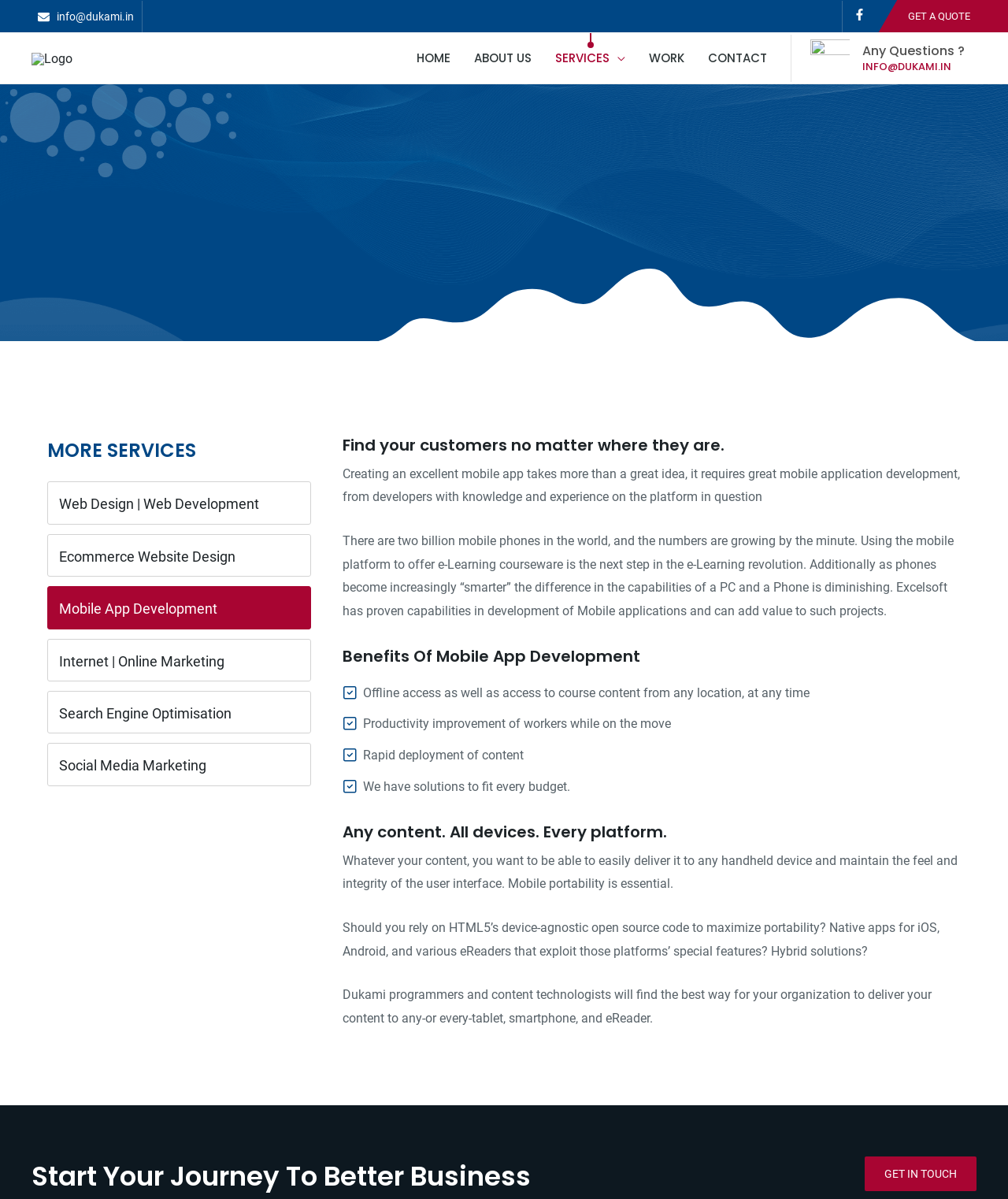Please determine the bounding box coordinates of the area that needs to be clicked to complete this task: 'Contact via email'. The coordinates must be four float numbers between 0 and 1, formatted as [left, top, right, bottom].

[0.056, 0.009, 0.133, 0.019]